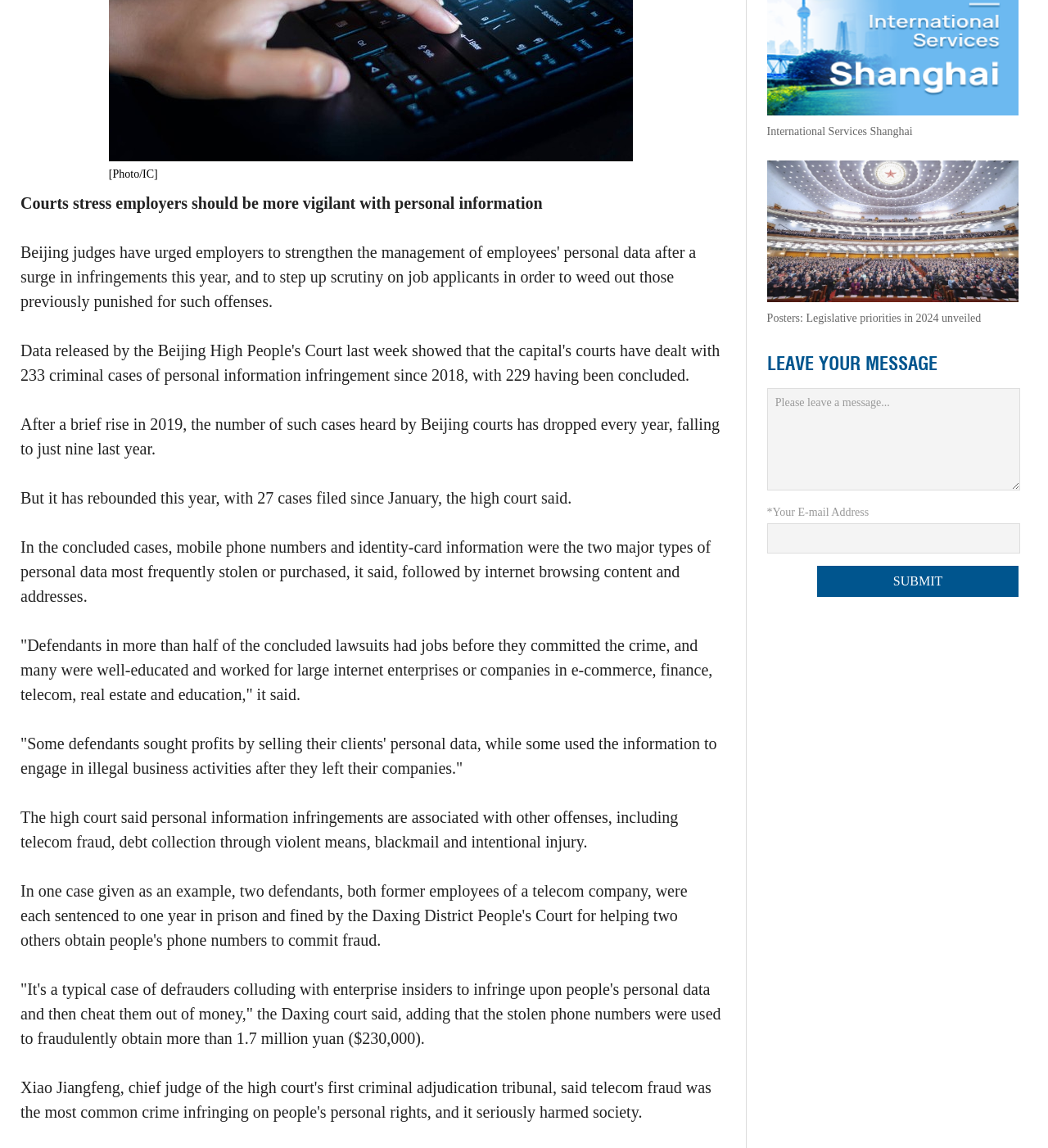Please find the bounding box coordinates (top-left x, top-left y, bottom-right x, bottom-right y) in the screenshot for the UI element described as follows: International Services Shanghai

[0.732, 0.109, 0.871, 0.12]